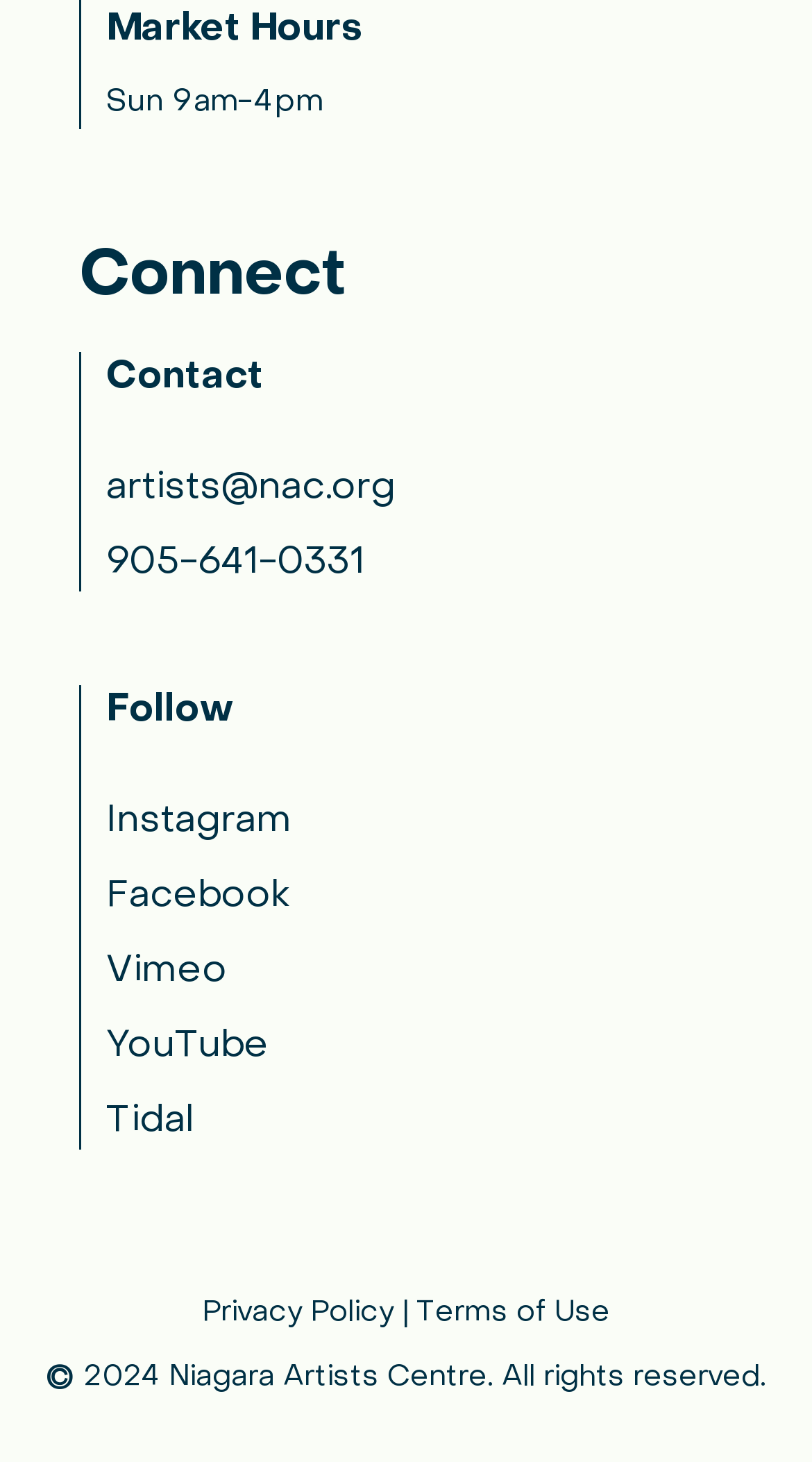What is the copyright information?
Using the picture, provide a one-word or short phrase answer.

2024 Niagara Artists Centre